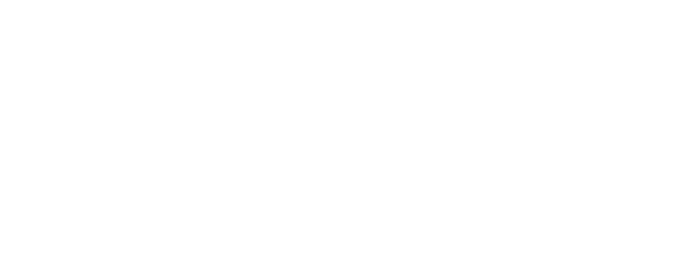What does the logo of the DoubleTree by Hilton hotel exemplify?
Answer the question with as much detail as possible.

The logo of the DoubleTree by Hilton hotel exemplifies the brand's inviting nature and commitment to hospitality, making it an attractive option for travelers.